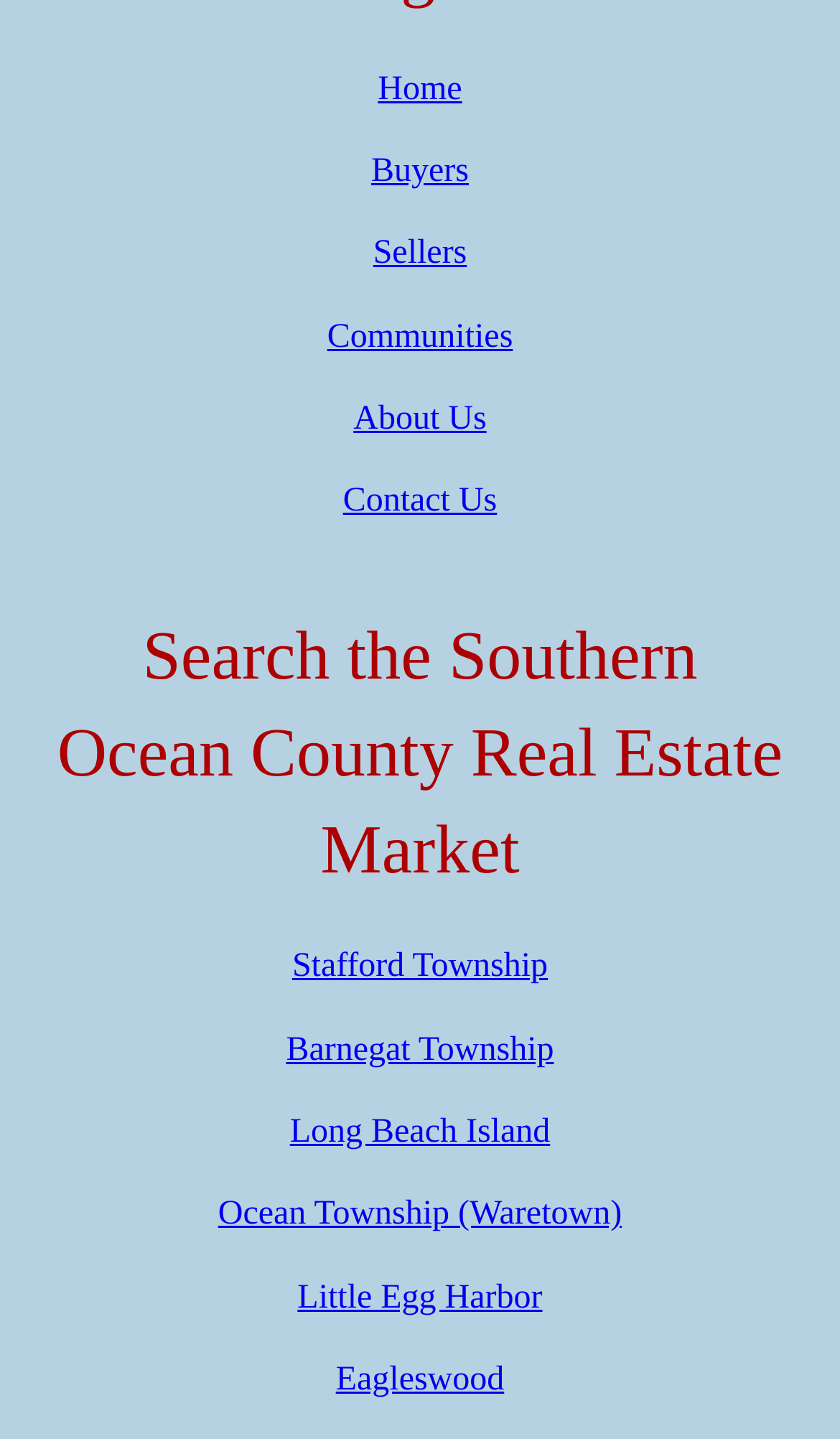Provide a single word or phrase to answer the given question: 
What is the main purpose of the webpage?

Search real estate